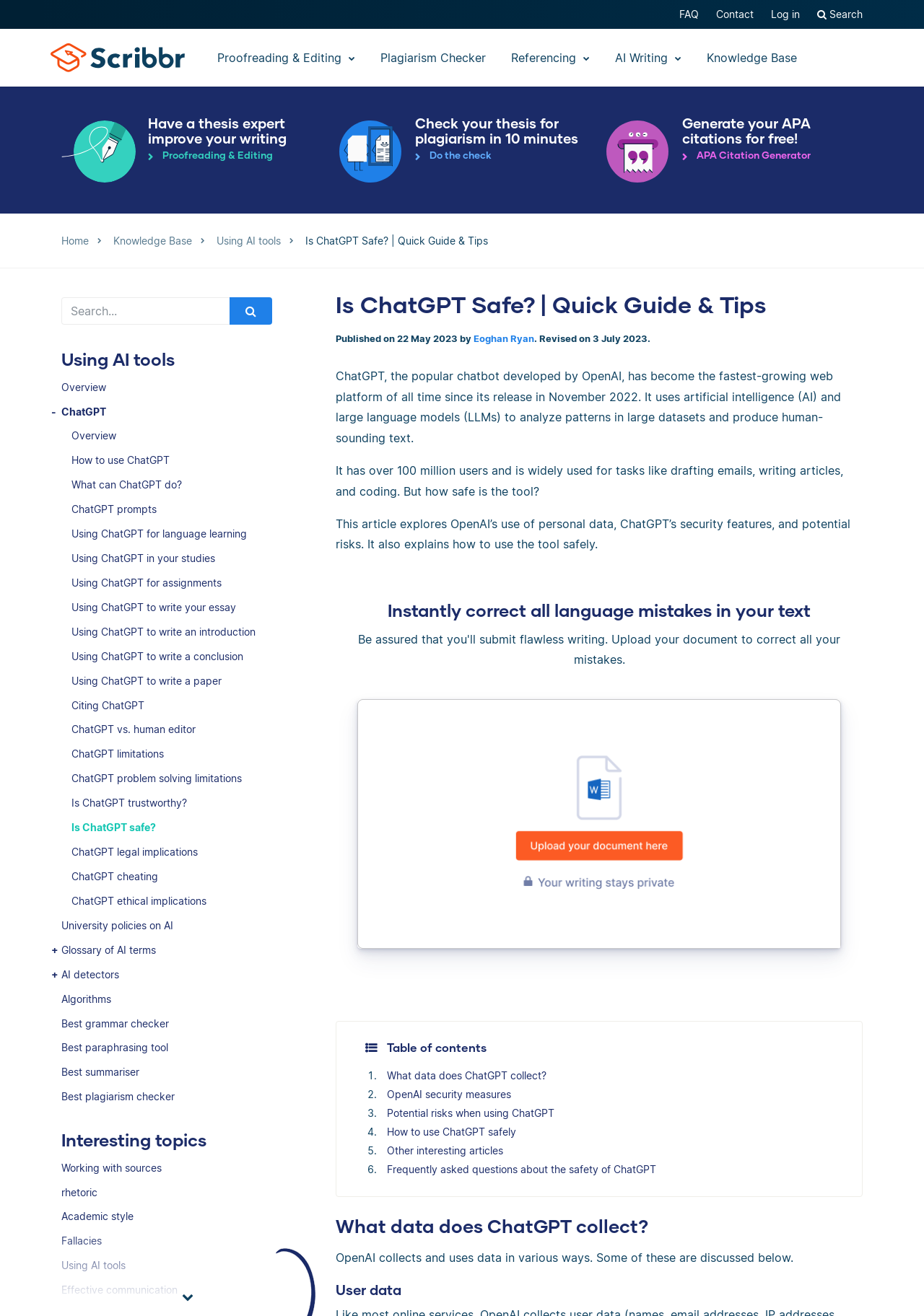Please identify the bounding box coordinates of the region to click in order to complete the task: "Explore the knowledge base". The coordinates must be four float numbers between 0 and 1, specified as [left, top, right, bottom].

[0.753, 0.022, 0.874, 0.066]